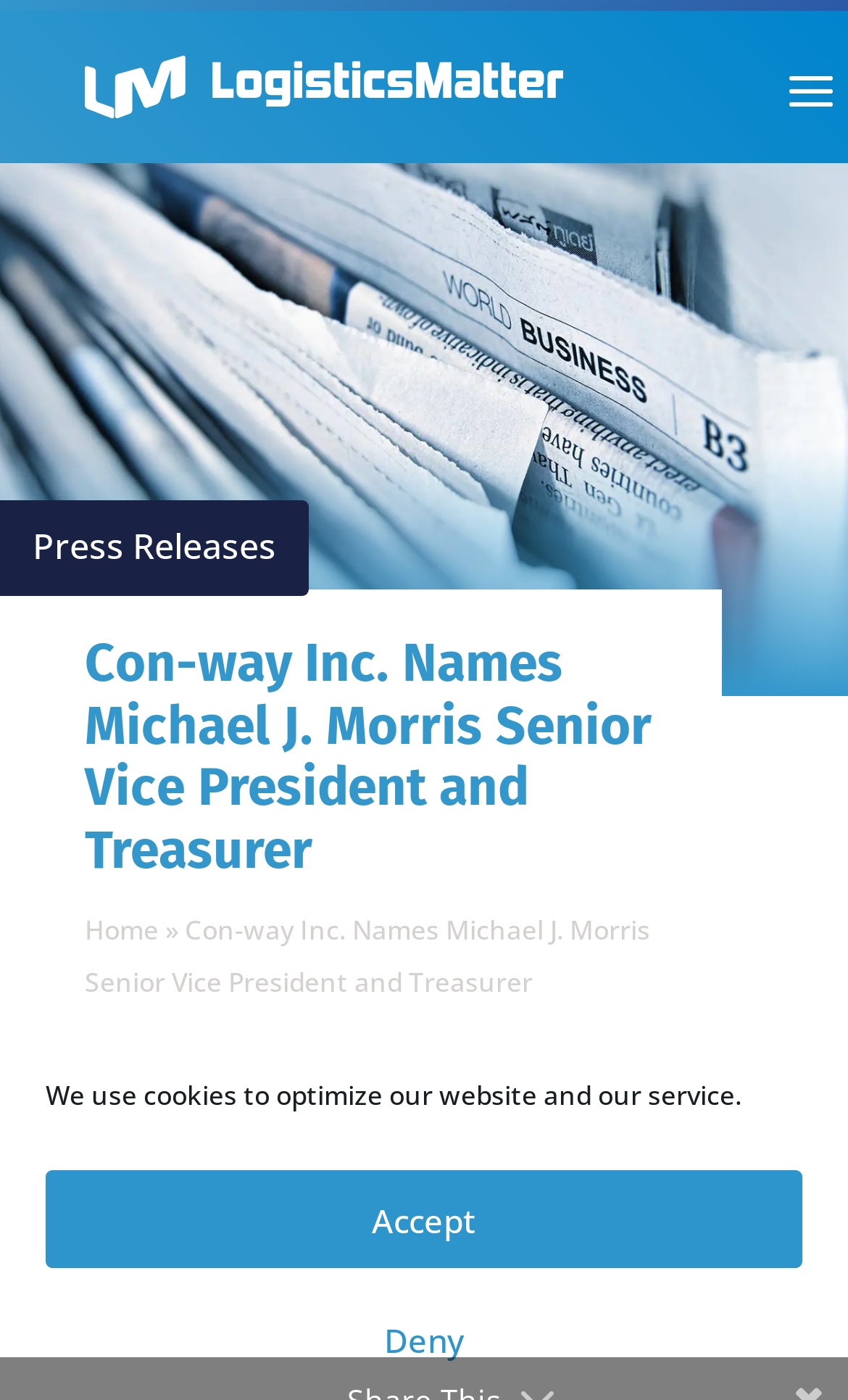Describe the webpage in detail, including text, images, and layout.

The webpage appears to be a press release article from Con-way Inc. The top section of the page has a cookie notification with two buttons, "Accept" and "Deny", positioned side by side near the top right corner. 

Below the cookie notification, there are three links aligned horizontally, with the middle link being "Press Releases". 

The main content of the page is headed by a title, "Con-way Inc. Names Michael J. Morris Senior Vice President and Treasurer", which is centered near the top of the page. 

Underneath the title, there is a navigation section with breadcrumbs, consisting of a "Home" link, a "»" symbol, and the title of the press release repeated. 

The main article begins with a date, "ANN ARBOR, Mich. – January 24, 2011", positioned near the top left corner of the main content area. The article text follows, stating that Con-way Inc. has named Michael J. Morris as Senior Vice President and Treasurer.